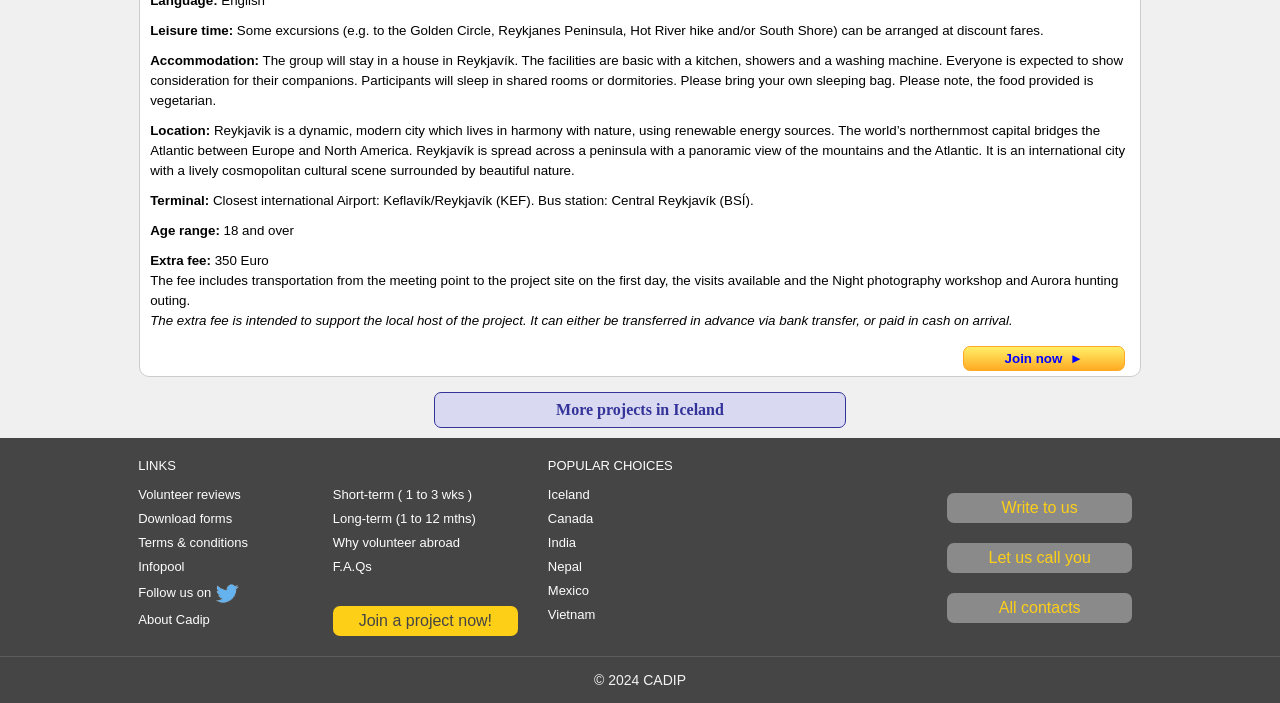Determine the bounding box coordinates of the region I should click to achieve the following instruction: "Explore Resources". Ensure the bounding box coordinates are four float numbers between 0 and 1, i.e., [left, top, right, bottom].

None